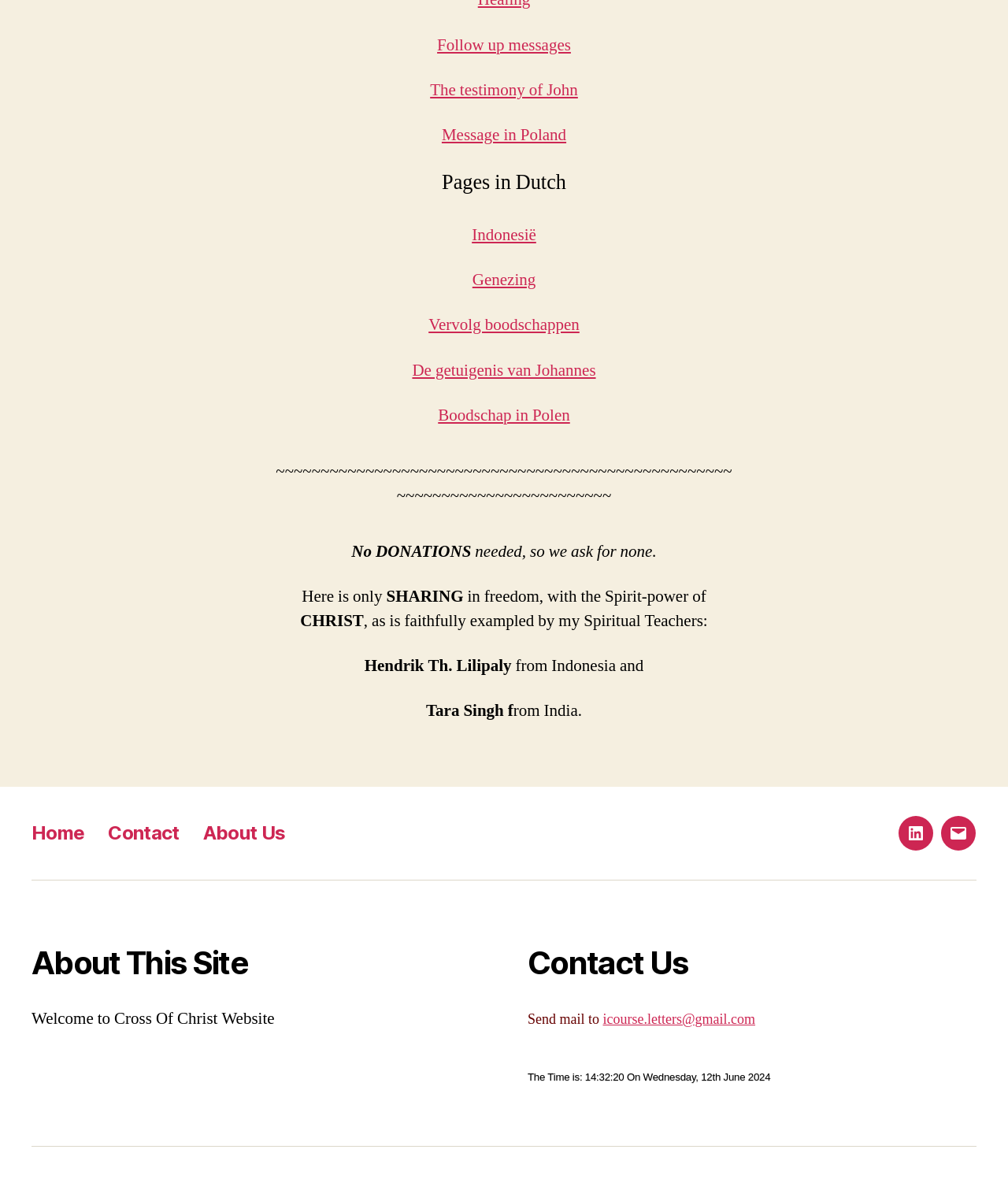Specify the bounding box coordinates of the element's region that should be clicked to achieve the following instruction: "Visit 'Home'". The bounding box coordinates consist of four float numbers between 0 and 1, in the format [left, top, right, bottom].

[0.031, 0.696, 0.084, 0.716]